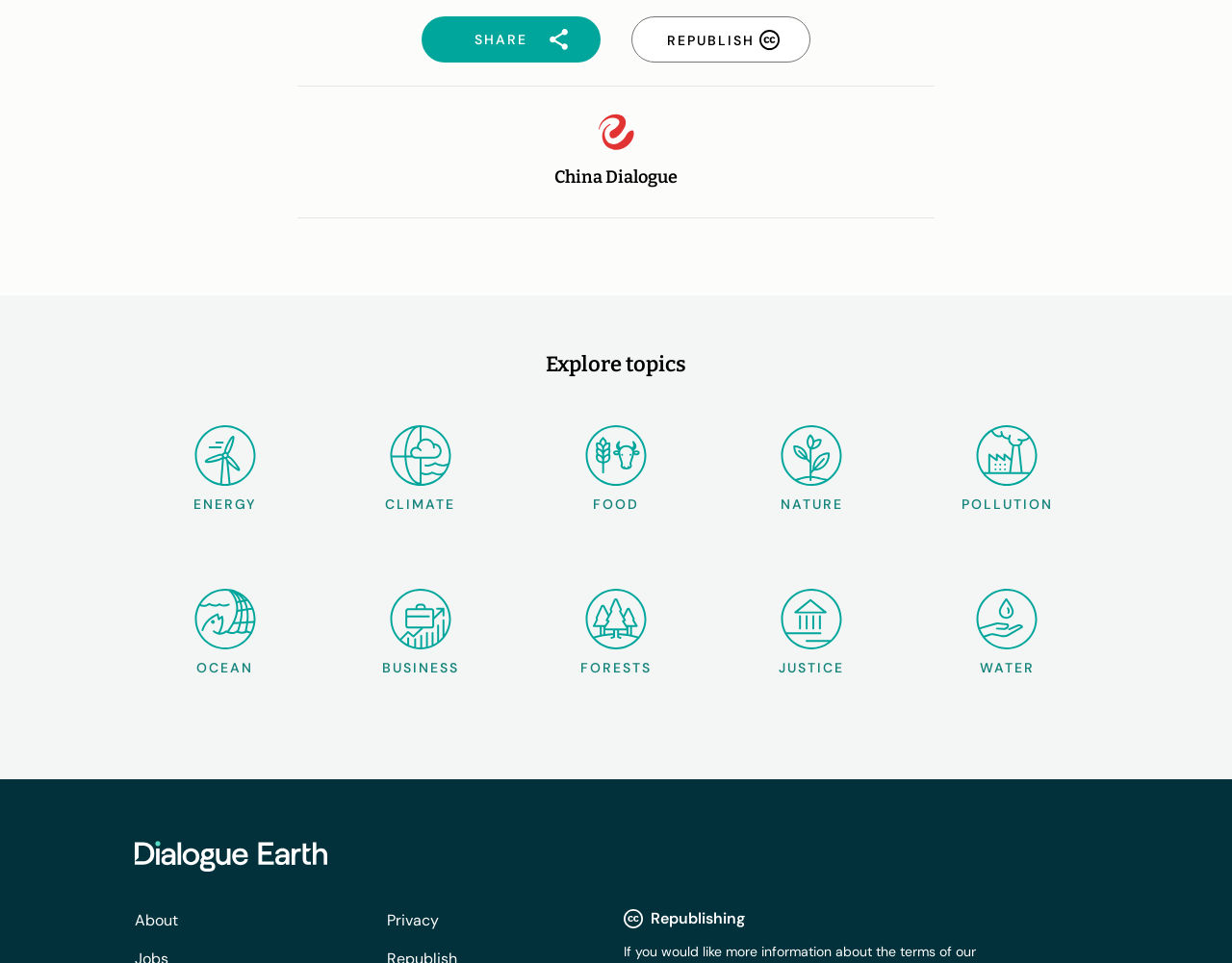How many social sharing links are available in the footer? Examine the screenshot and reply using just one word or a brief phrase.

1